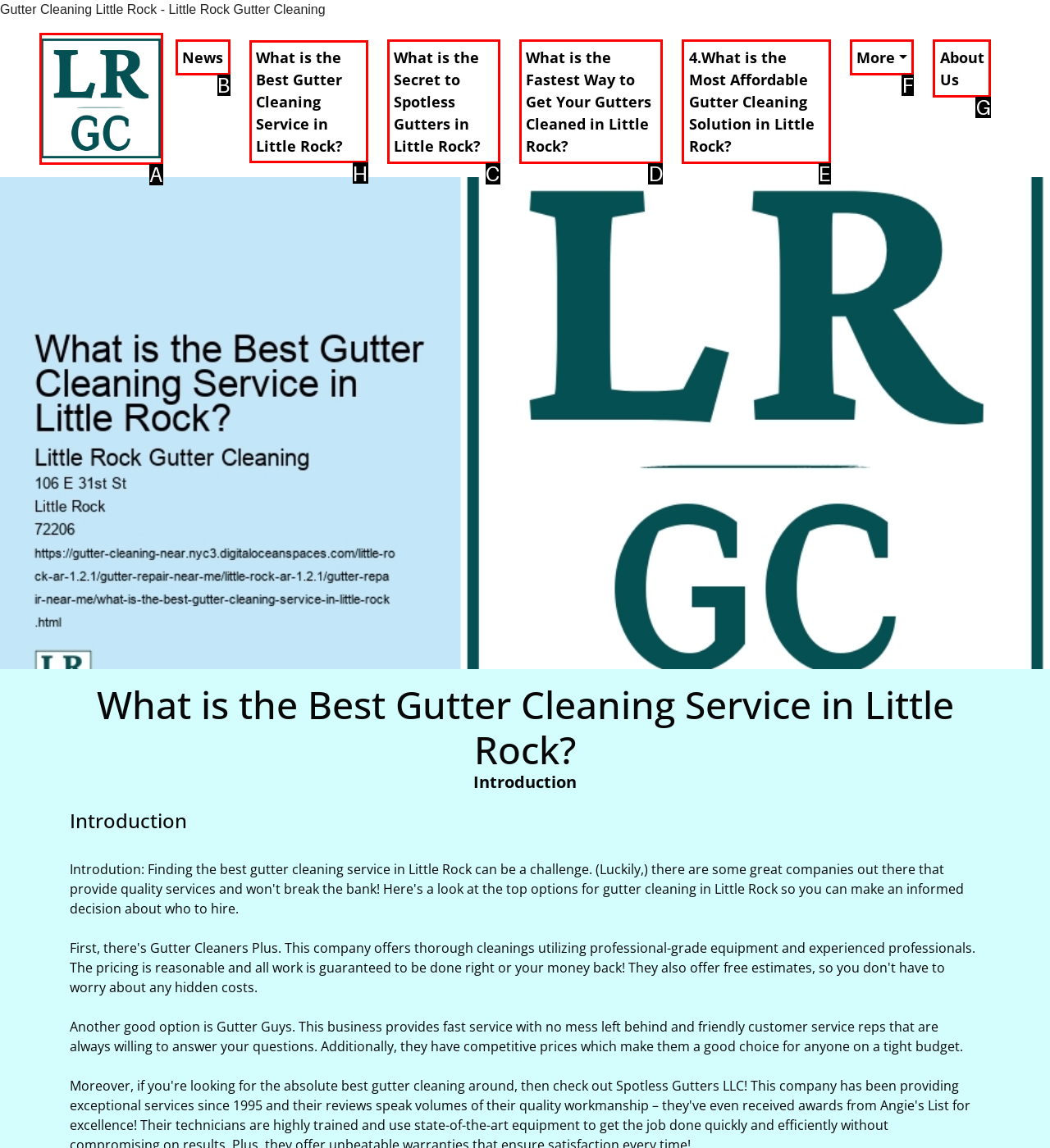Determine which HTML element should be clicked for this task: Click on the 'What is the Best Gutter Cleaning Service in Little Rock?' link
Provide the option's letter from the available choices.

H